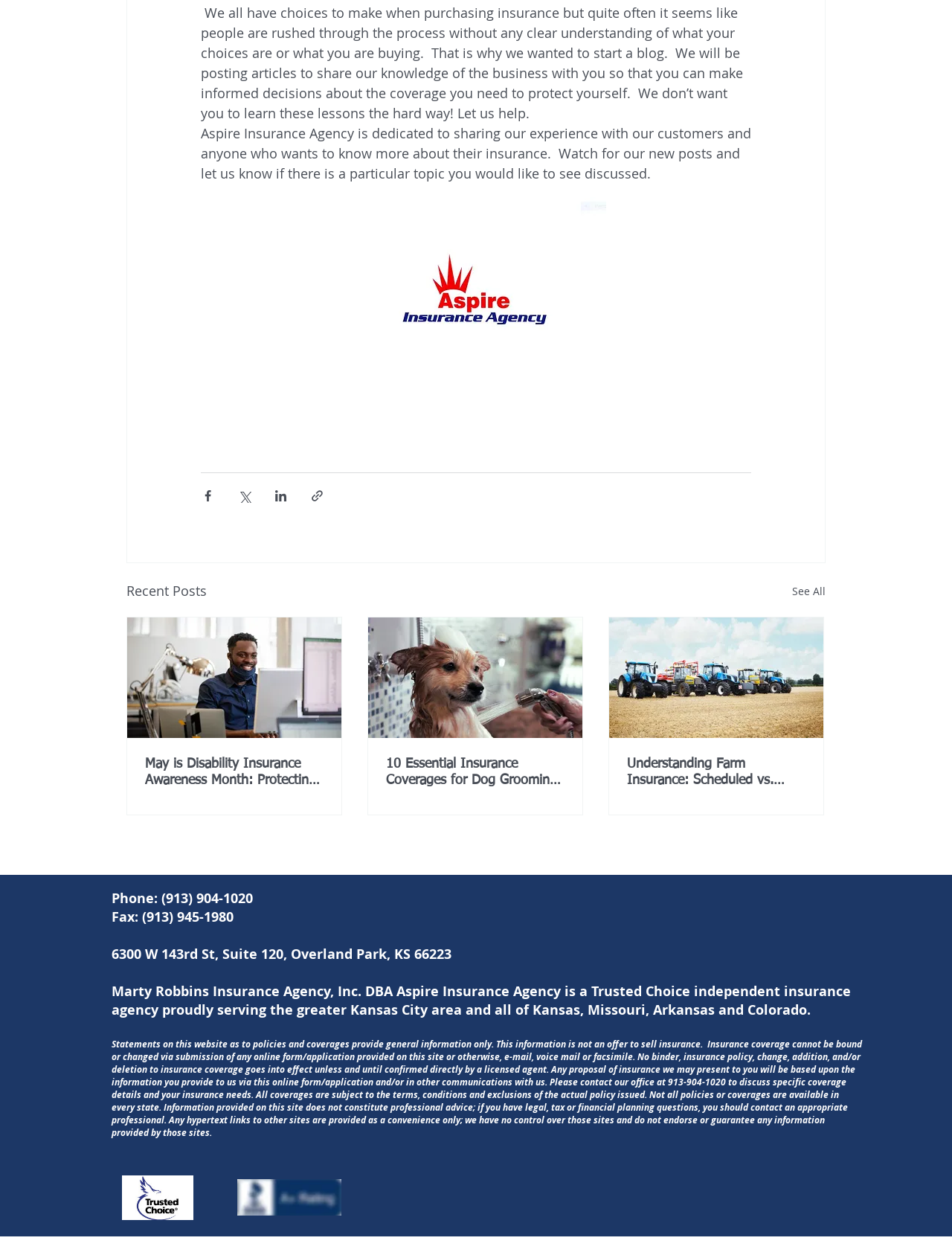Find the UI element described as: "Allow selection" and predict its bounding box coordinates. Ensure the coordinates are four float numbers between 0 and 1, [left, top, right, bottom].

None